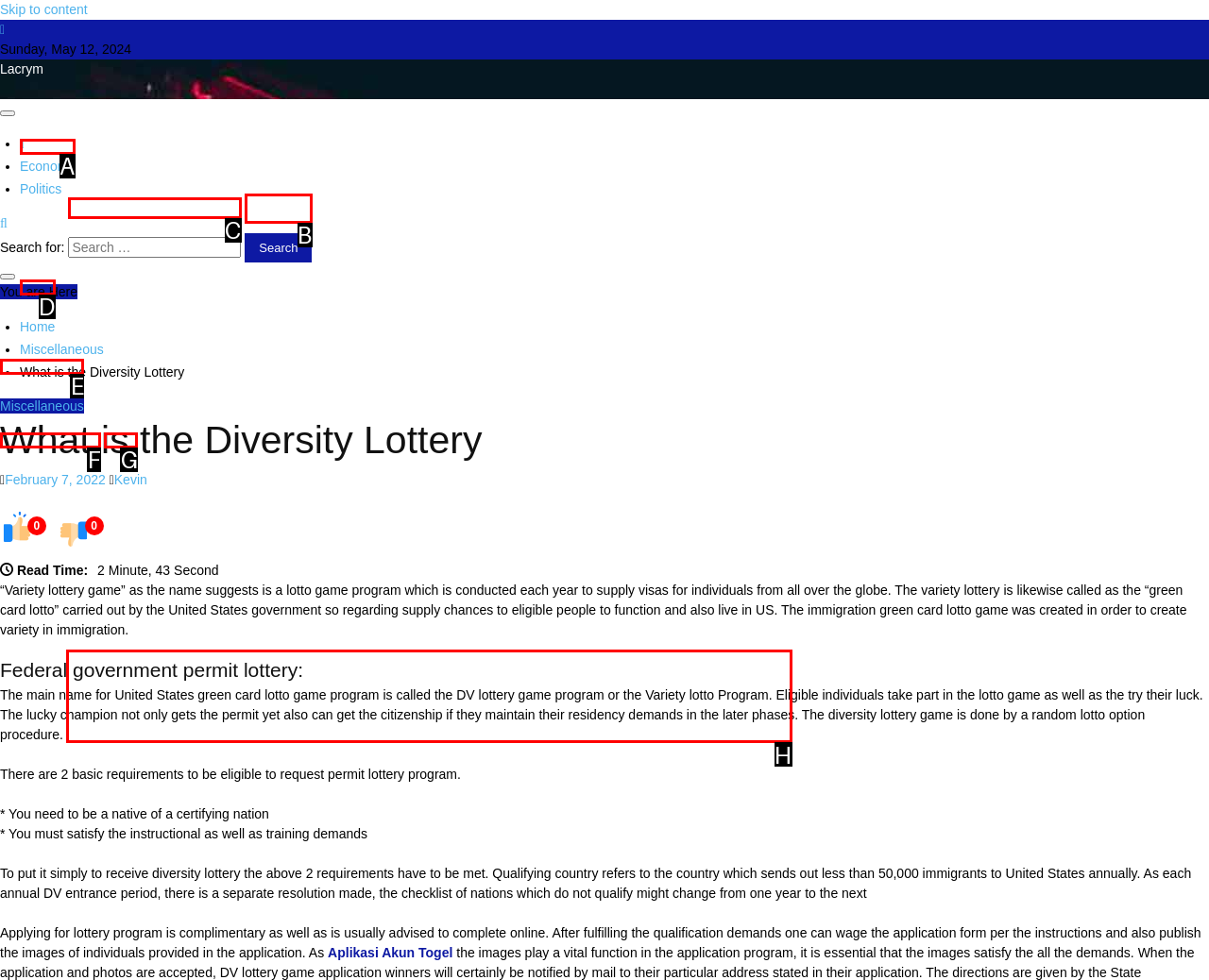Identify the HTML element to click to fulfill this task: Read the 'What is the Diversity Lottery' article
Answer with the letter from the given choices.

H